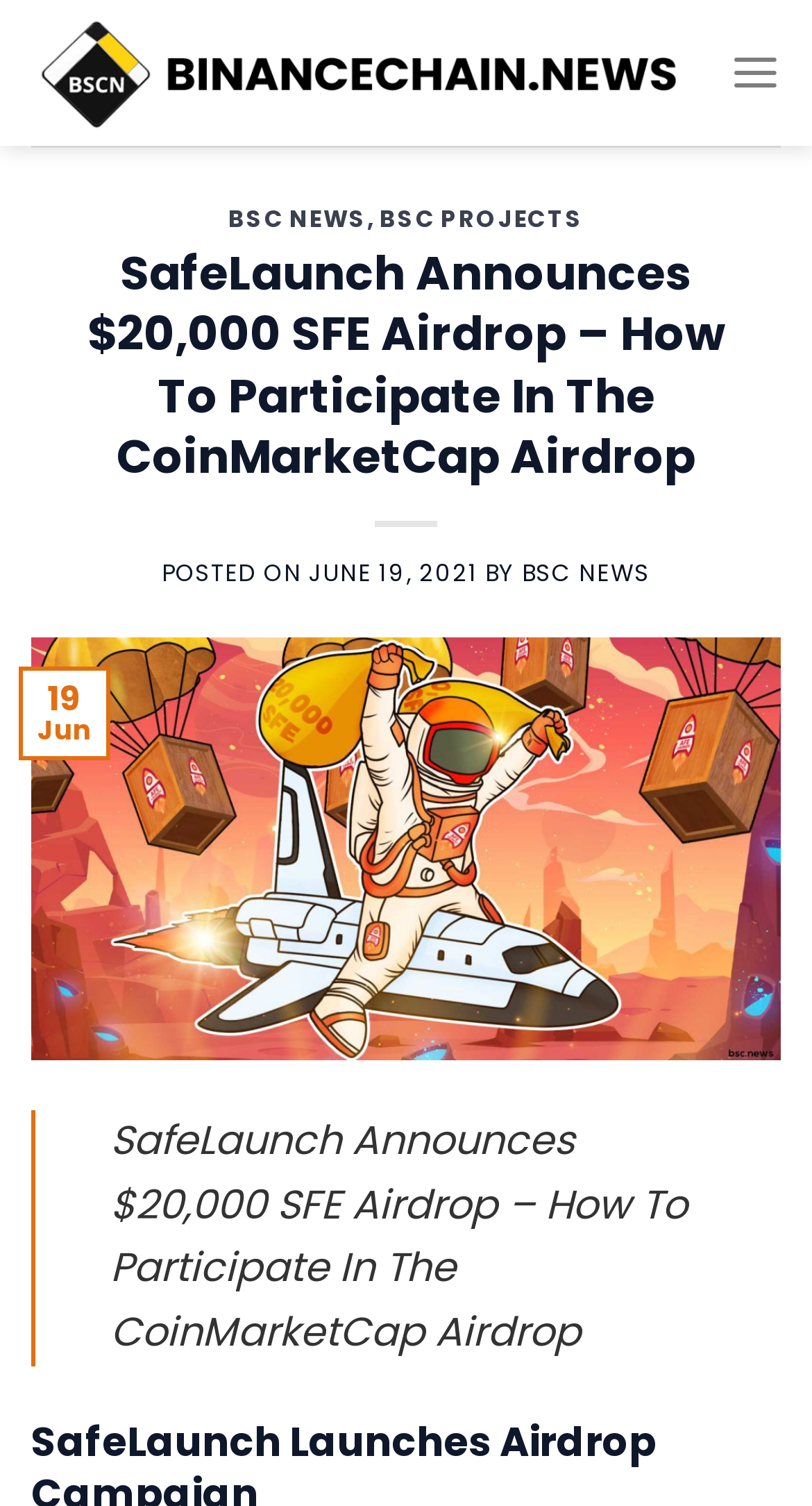What is the date of the post?
Provide a detailed and extensive answer to the question.

The question asks for the date of the post. By looking at the webpage, we can see that the text 'POSTED ON JUNE 19, 2021' indicates the date of the post.